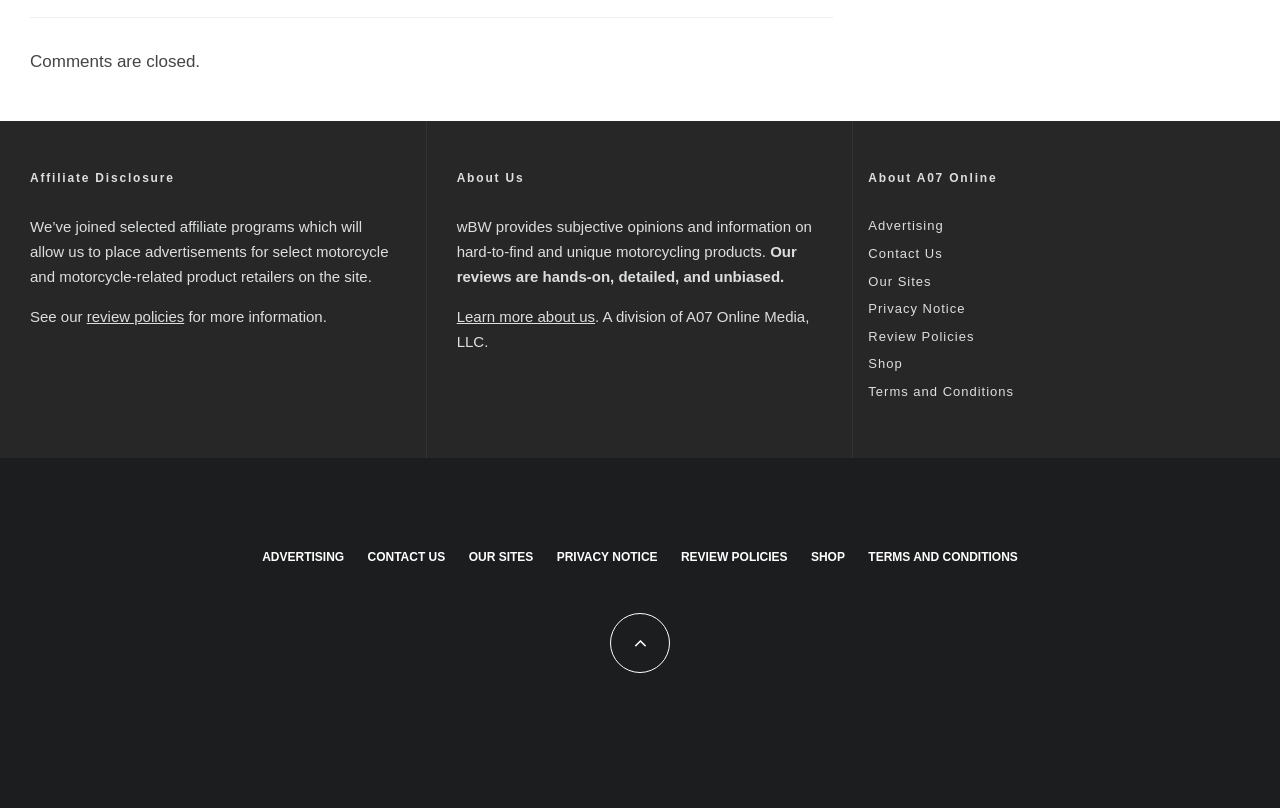Find the bounding box coordinates for the HTML element specified by: "Terms and Conditions".

[0.678, 0.475, 0.792, 0.494]